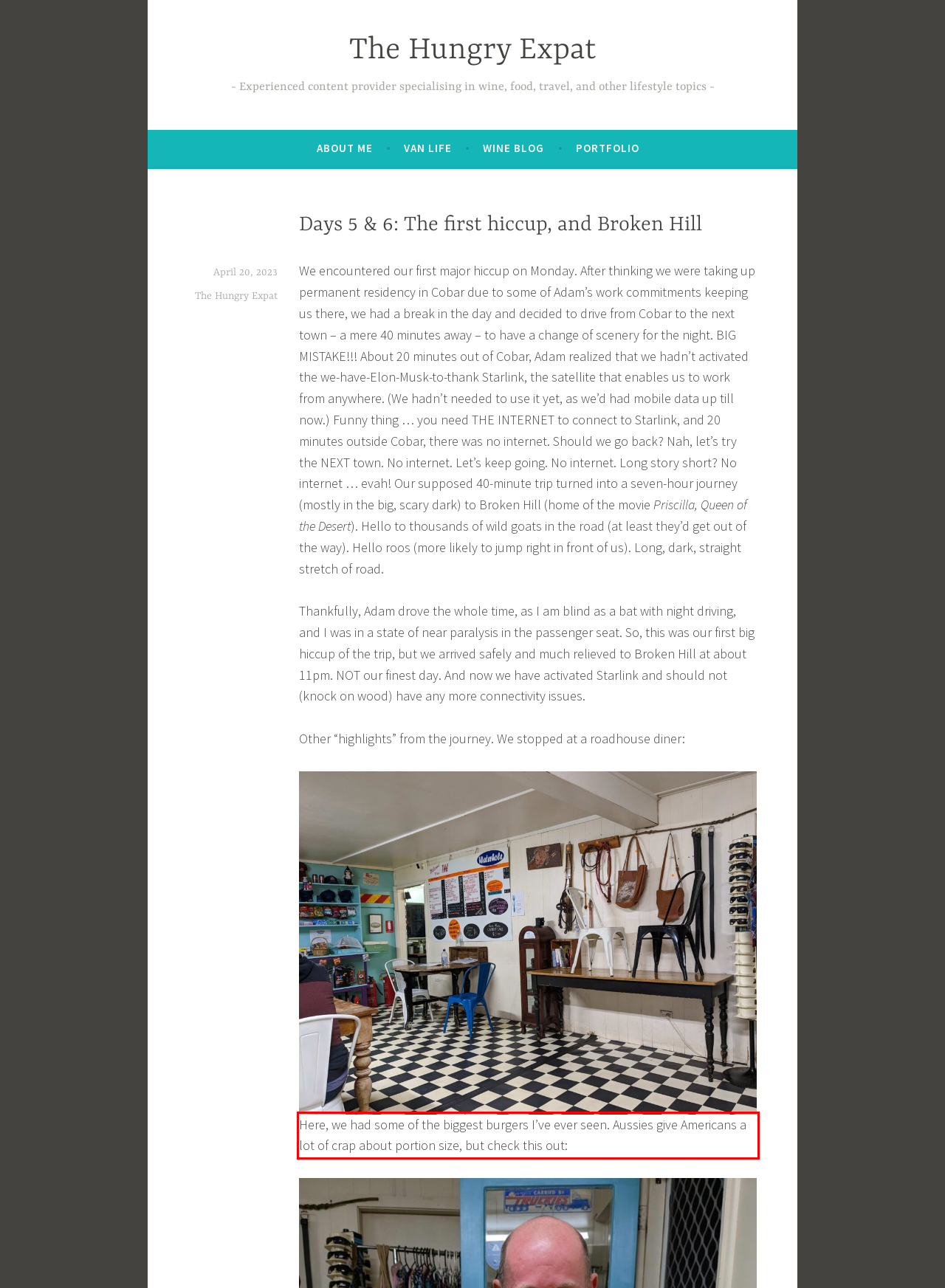You are given a screenshot with a red rectangle. Identify and extract the text within this red bounding box using OCR.

Here, we had some of the biggest burgers I’ve ever seen. Aussies give Americans a lot of crap about portion size, but check this out: